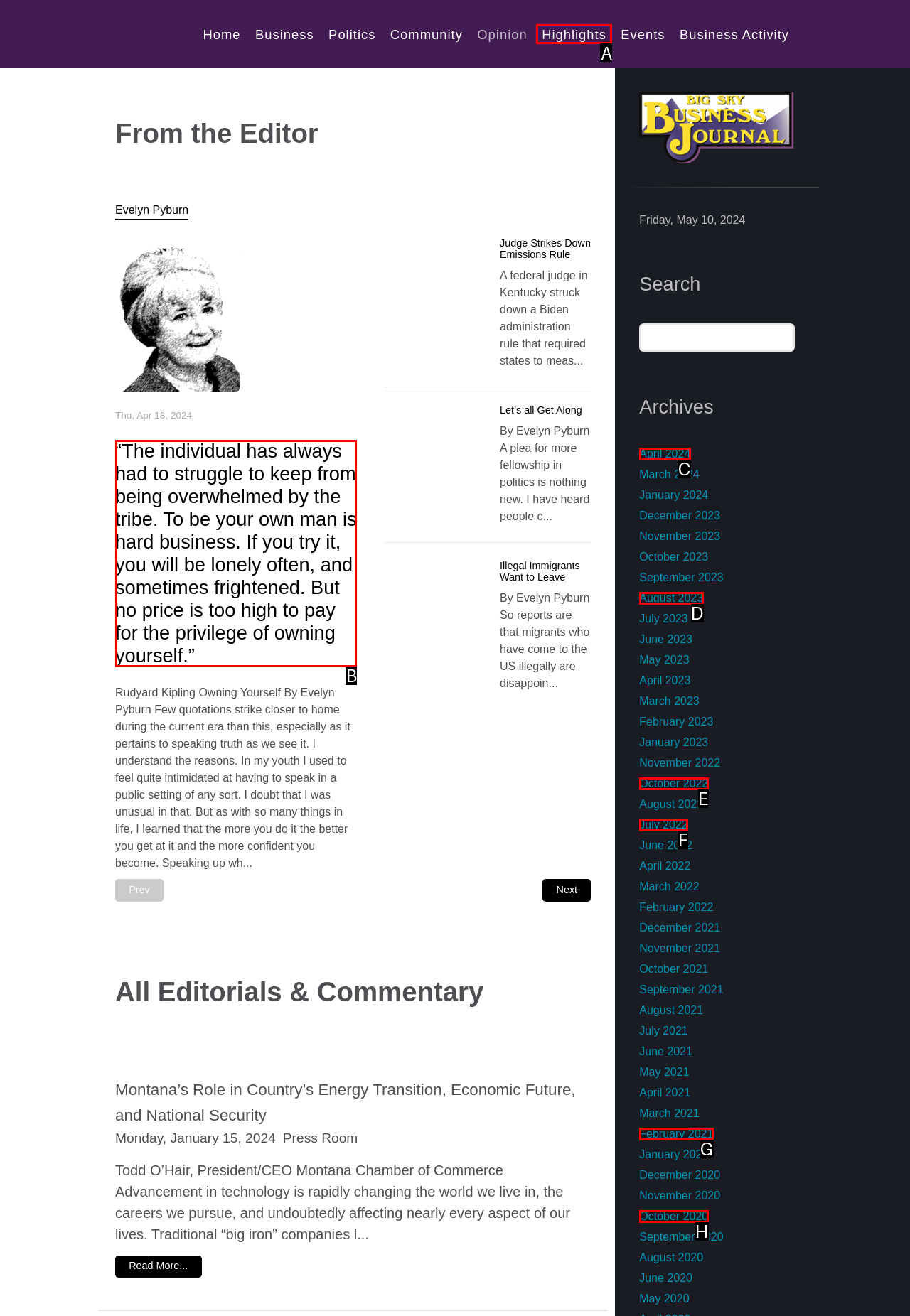Identify the HTML element that corresponds to the description: February 2021 Provide the letter of the correct option directly.

G